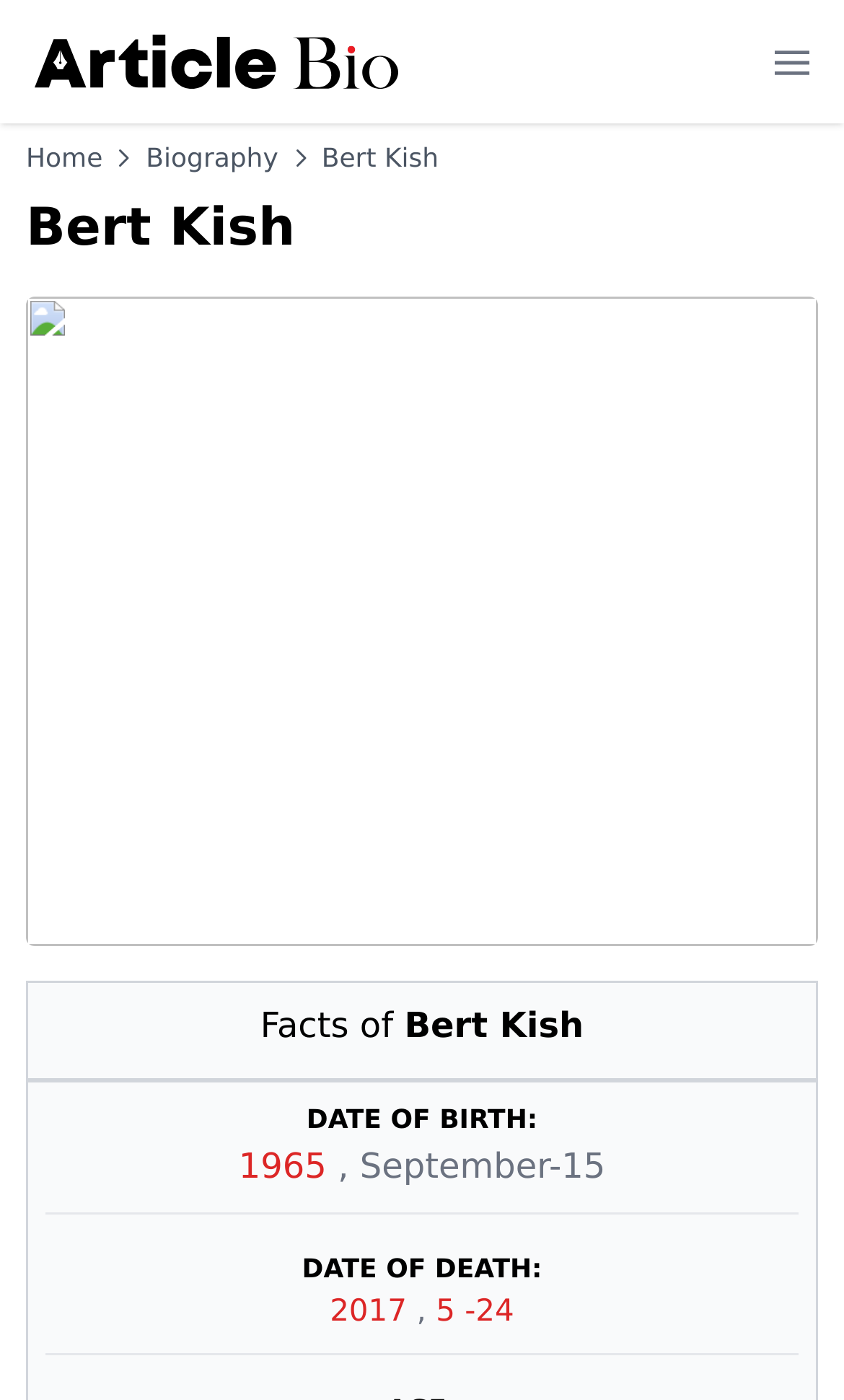What is the name of the person described on this webpage?
Give a detailed response to the question by analyzing the screenshot.

I found the answer by looking at the heading element with the text 'Bert Kish' which is prominently displayed on the webpage.